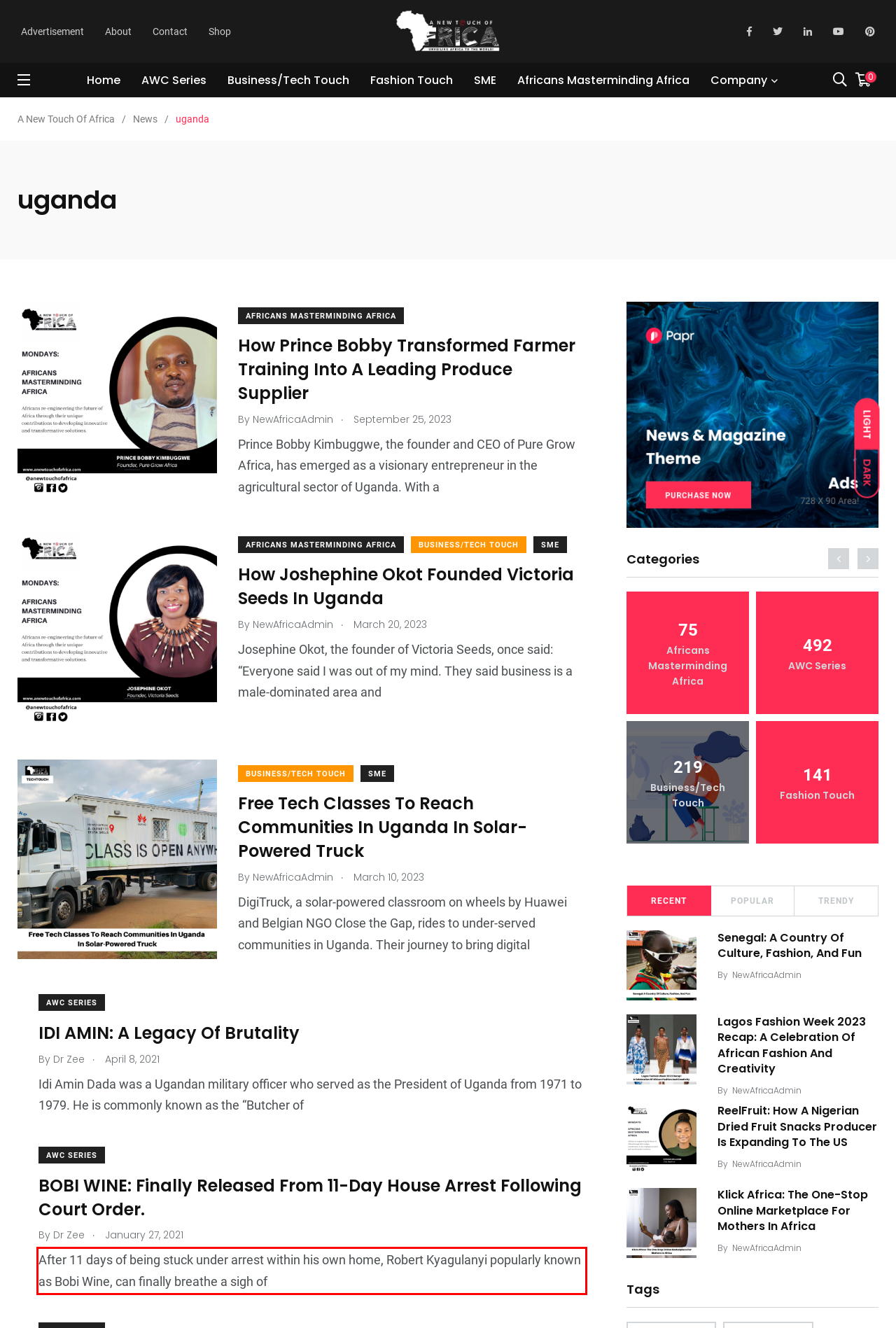By examining the provided screenshot of a webpage, recognize the text within the red bounding box and generate its text content.

After 11 days of being stuck under arrest within his own home, Robert Kyagulanyi popularly known as Bobi Wine, can finally breathe a sigh of